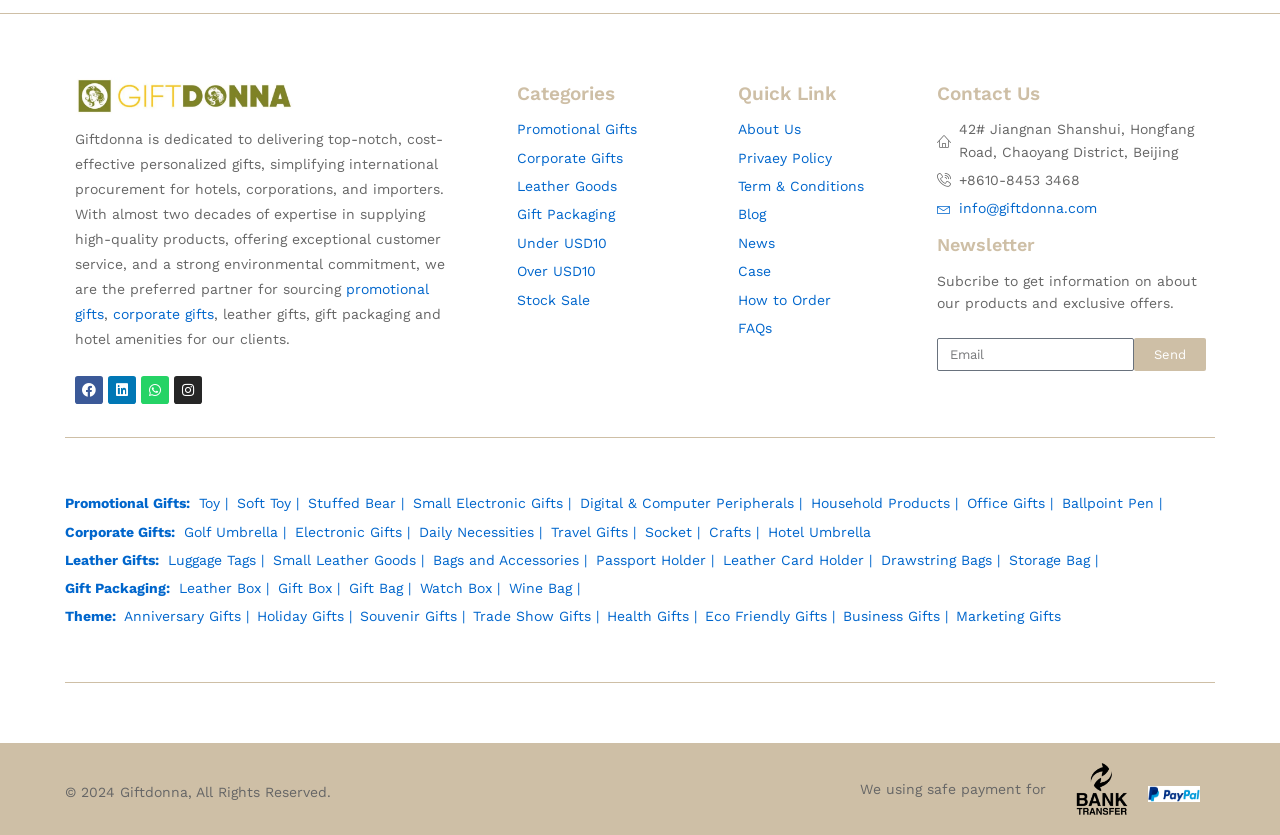Determine the bounding box coordinates of the clickable element to achieve the following action: 'Click on the 'About Us' link'. Provide the coordinates as four float values between 0 and 1, formatted as [left, top, right, bottom].

[0.576, 0.142, 0.716, 0.168]